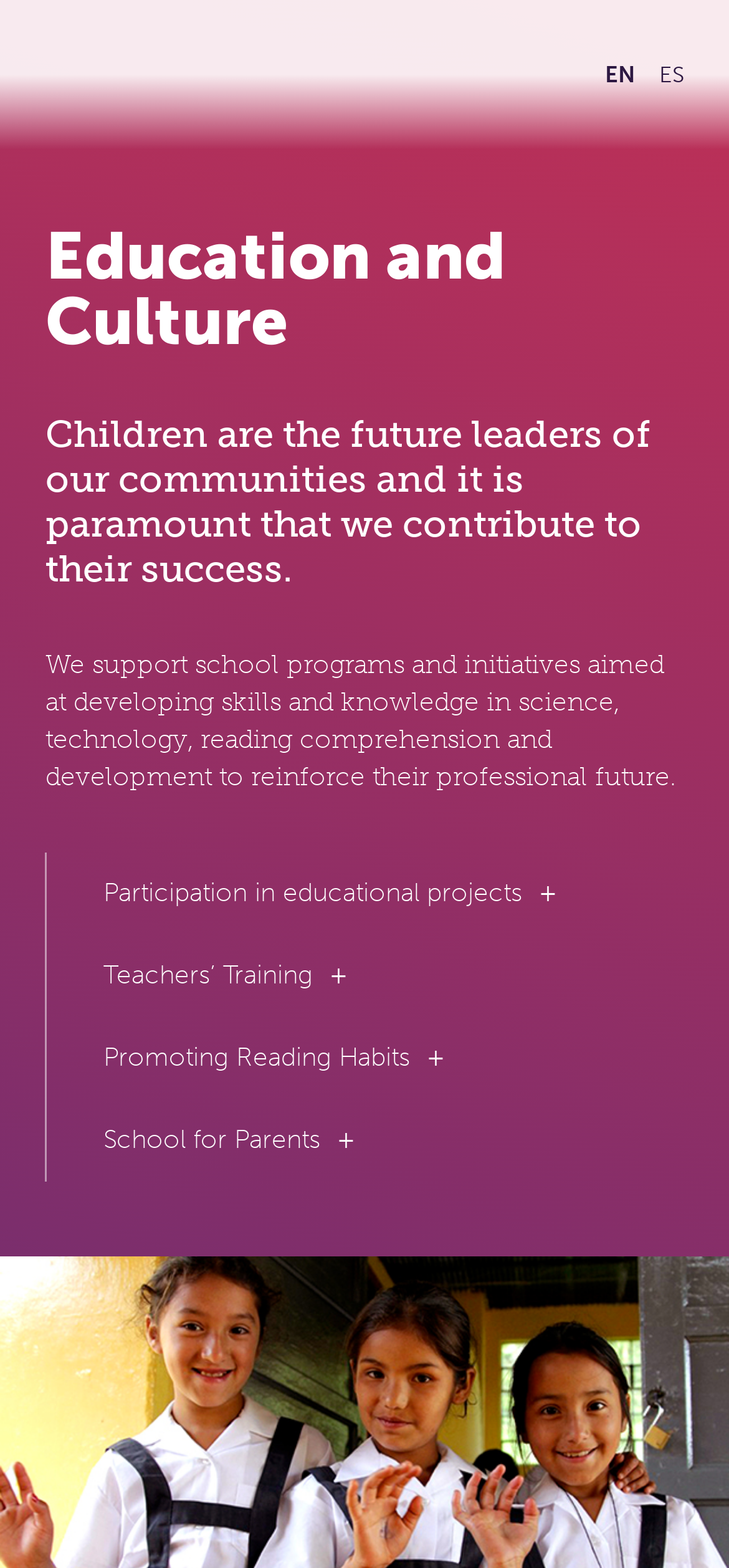What is the language of the webpage?
Please provide a comprehensive answer based on the details in the screenshot.

The webpage provides links to switch between English ('EN') and Spanish ('ES') languages, indicating that the content is available in both languages.